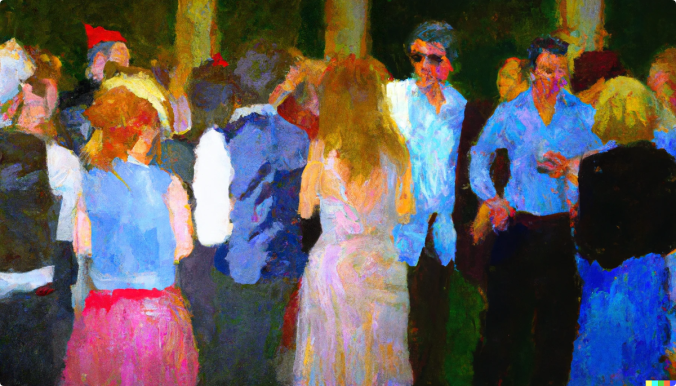Refer to the image and provide an in-depth answer to the question: 
What is the atmosphere of the occasion?

The caption describes the background as featuring soft, blurred greenery, which enhances the warm and inviting atmosphere of the occasion, suggesting that the atmosphere is warm and inviting.